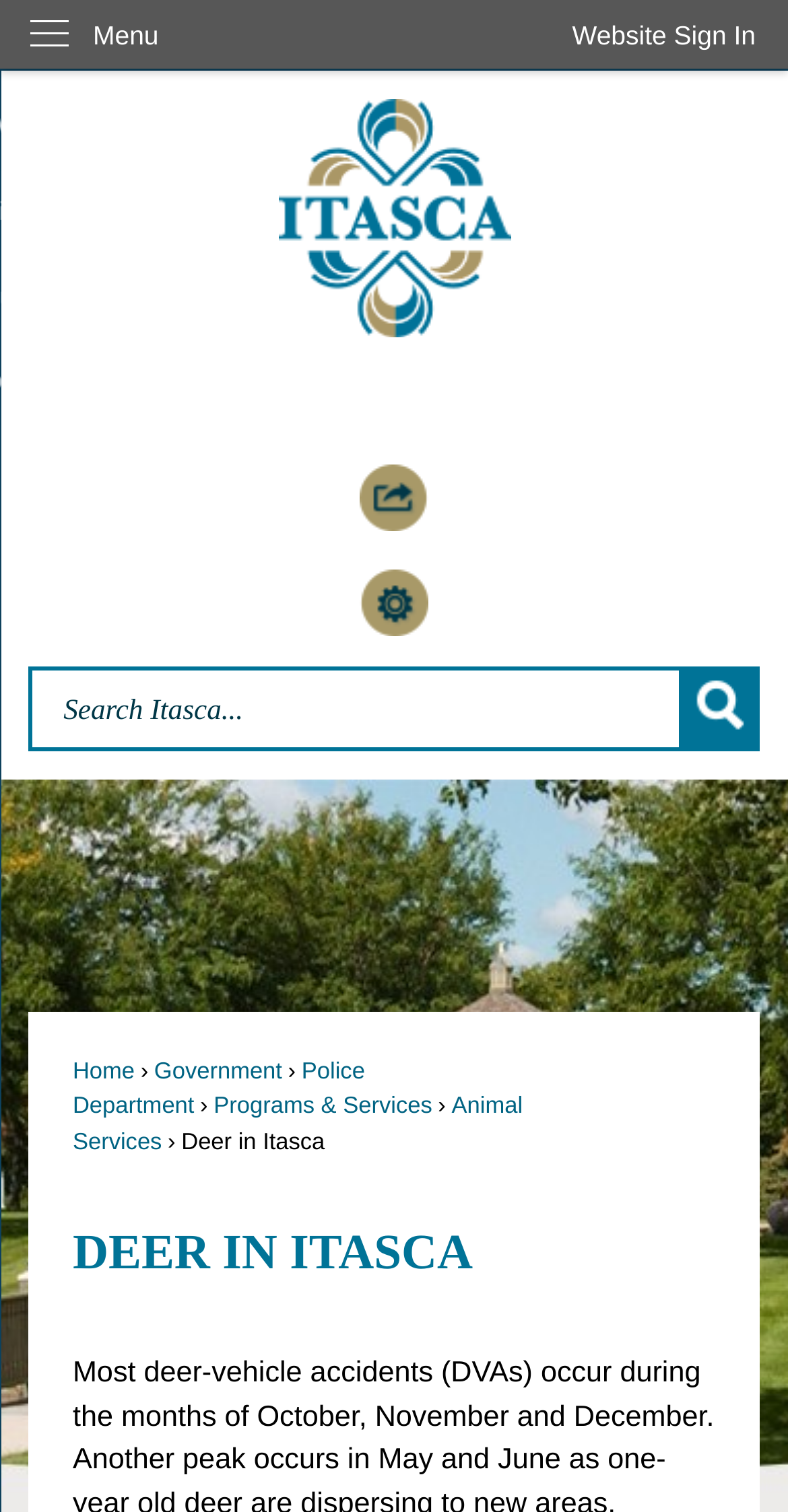Locate the bounding box of the UI element with the following description: "Out of State".

None